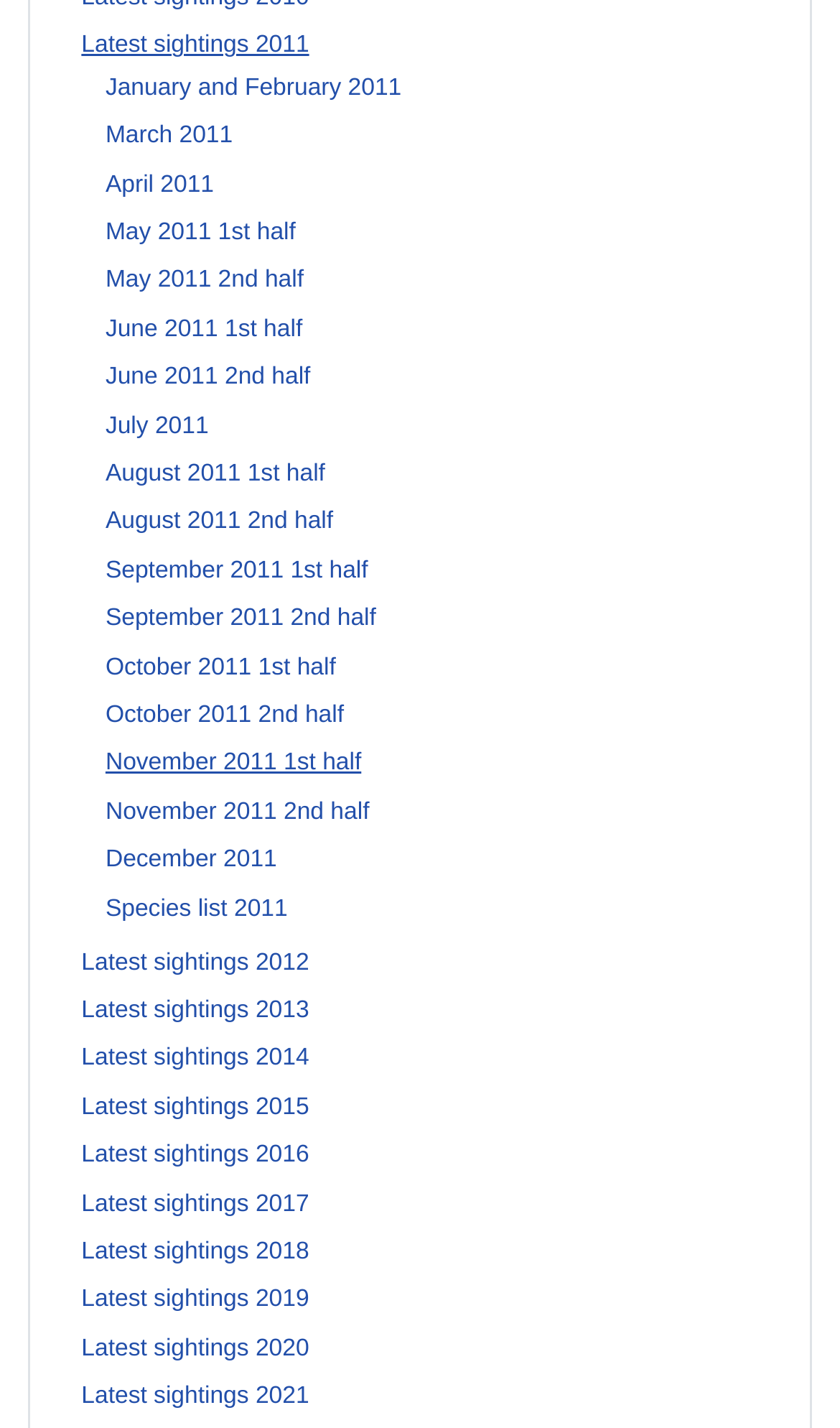Please identify the bounding box coordinates for the region that you need to click to follow this instruction: "Browse latest sightings in 2021".

[0.097, 0.969, 0.368, 0.987]